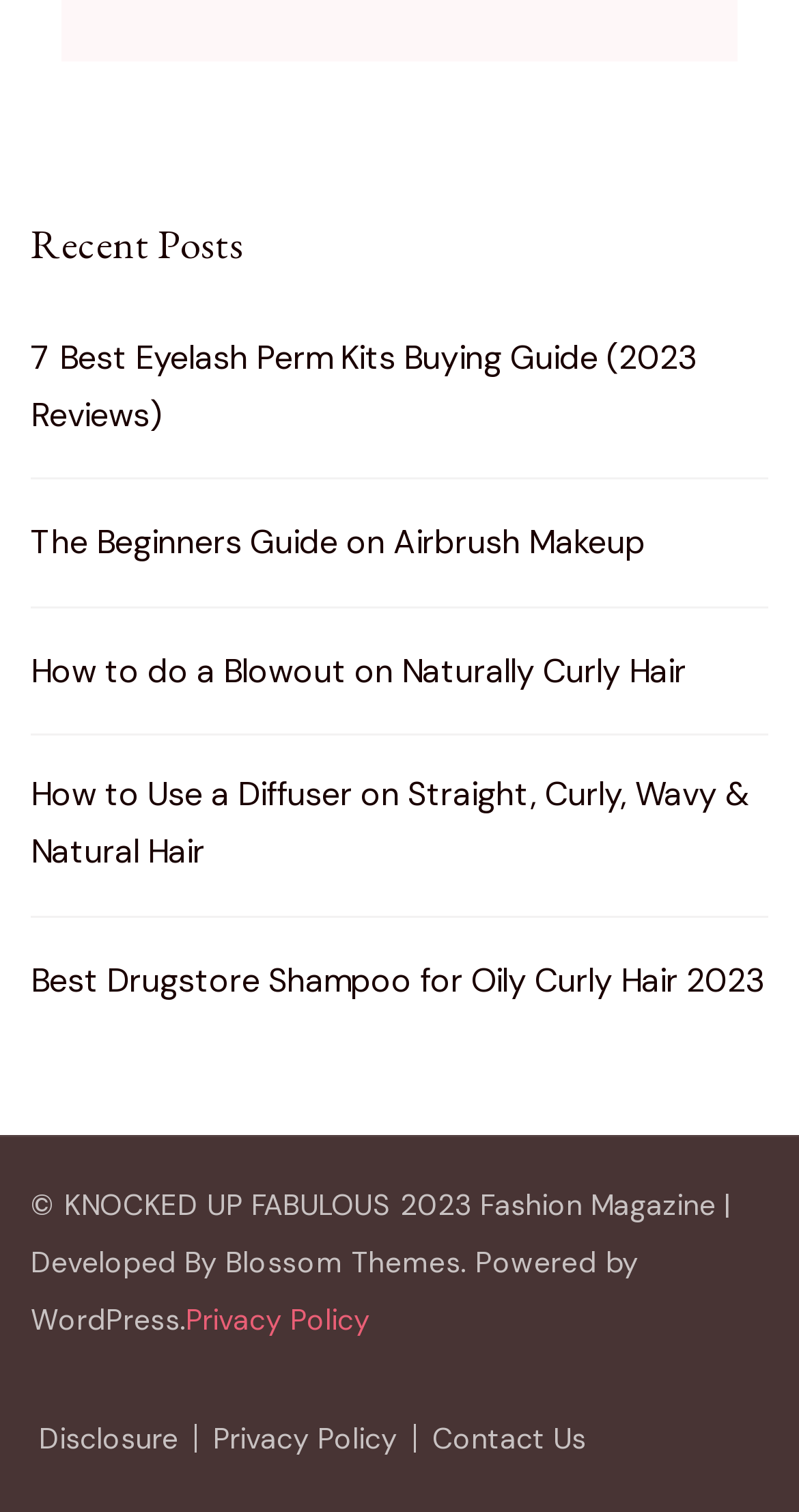Based on the image, please respond to the question with as much detail as possible:
How many links are there in the footer section?

The footer section is located at the bottom of the webpage, and it contains links to 'Blossom Themes', 'WordPress', 'Privacy Policy', 'Disclosure', 'Privacy Policy', and 'Contact Us', which makes a total of 7 links.